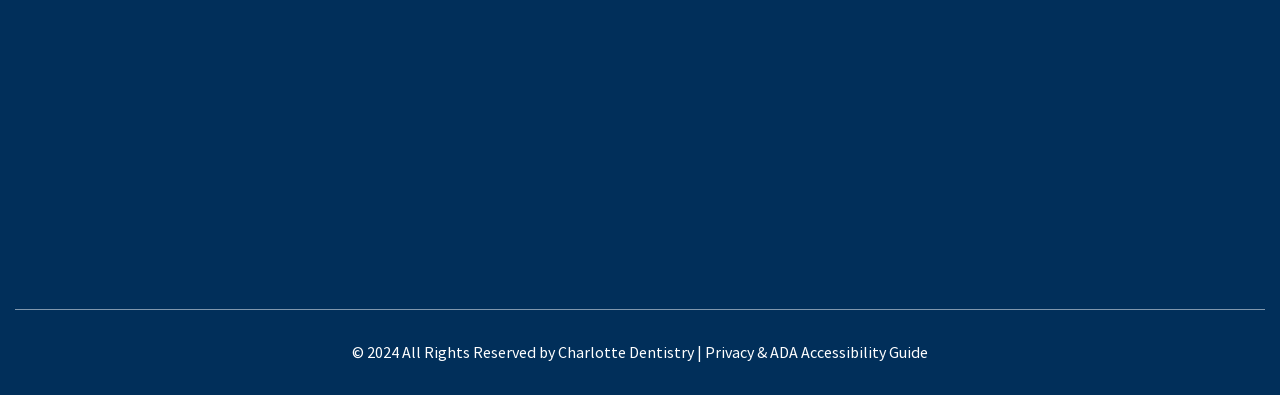Could you highlight the region that needs to be clicked to execute the instruction: "Call the dentist"?

[0.023, 0.316, 0.158, 0.364]